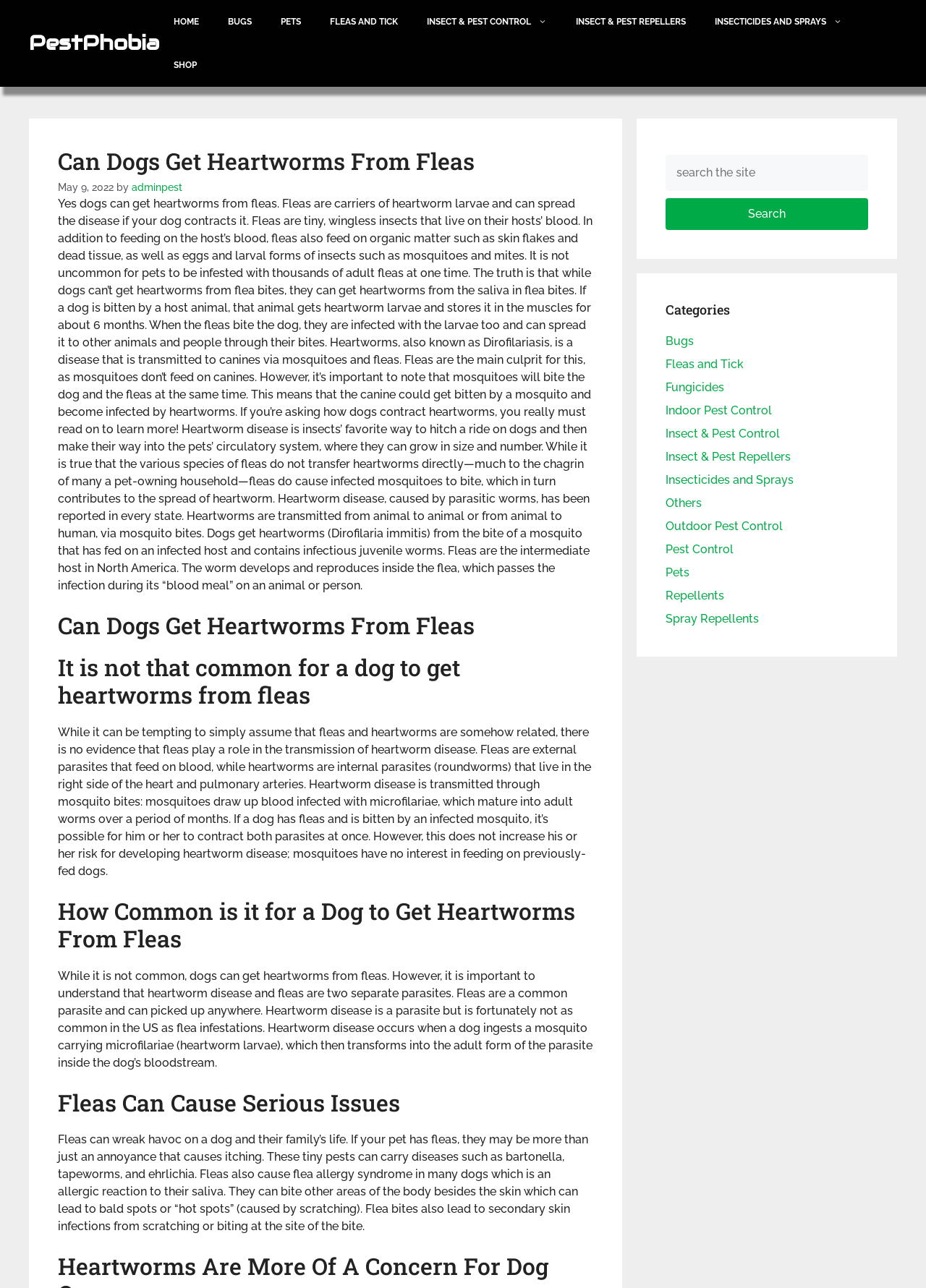Provide the bounding box coordinates for the area that should be clicked to complete the instruction: "Click on the 'HOME' link".

[0.172, 0.0, 0.23, 0.034]